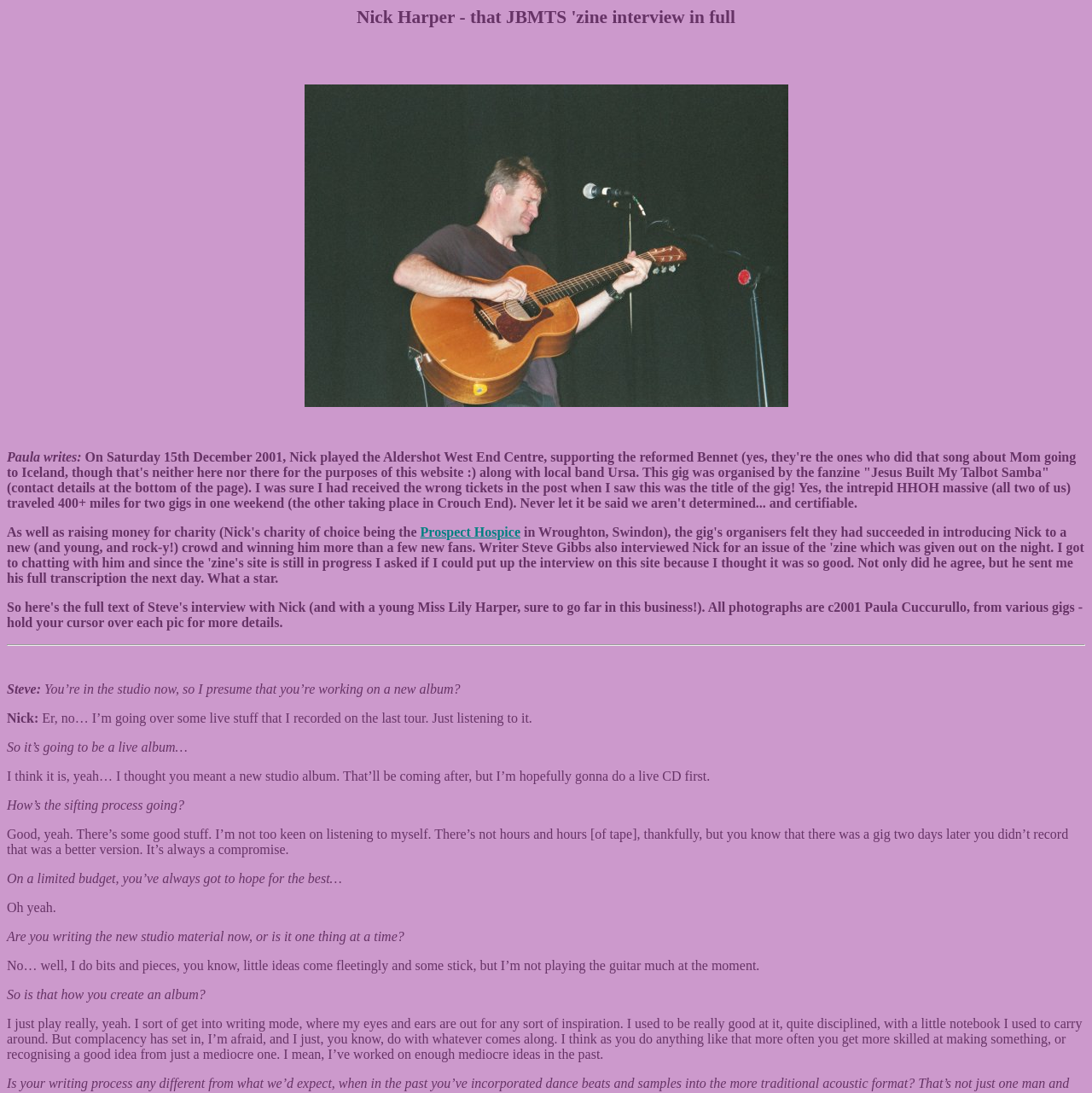Locate and provide the bounding box coordinates for the HTML element that matches this description: "Prospect Hospice".

[0.385, 0.48, 0.477, 0.494]